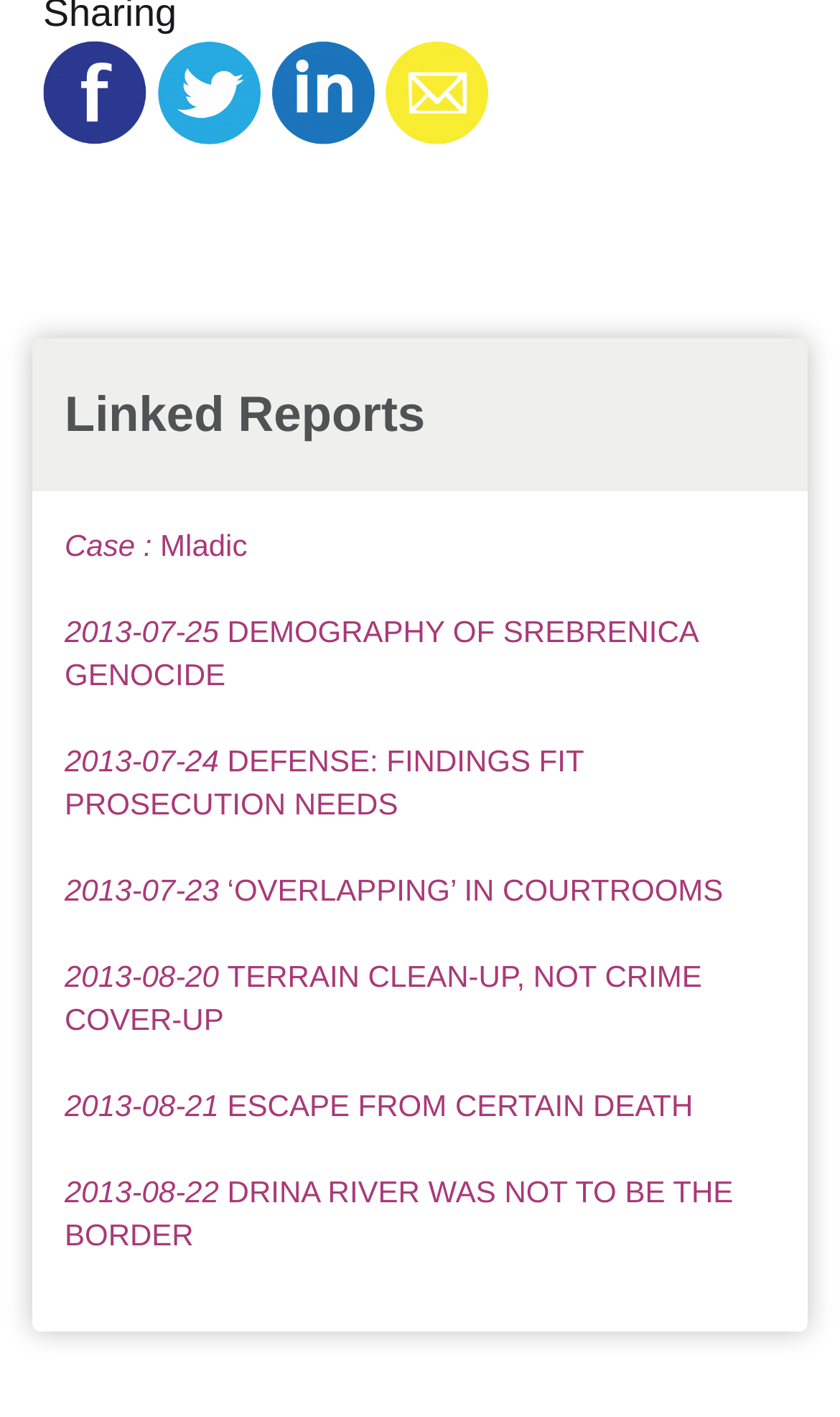Can you find the bounding box coordinates of the area I should click to execute the following instruction: "Open the EMAIL link"?

[0.459, 0.049, 0.582, 0.079]